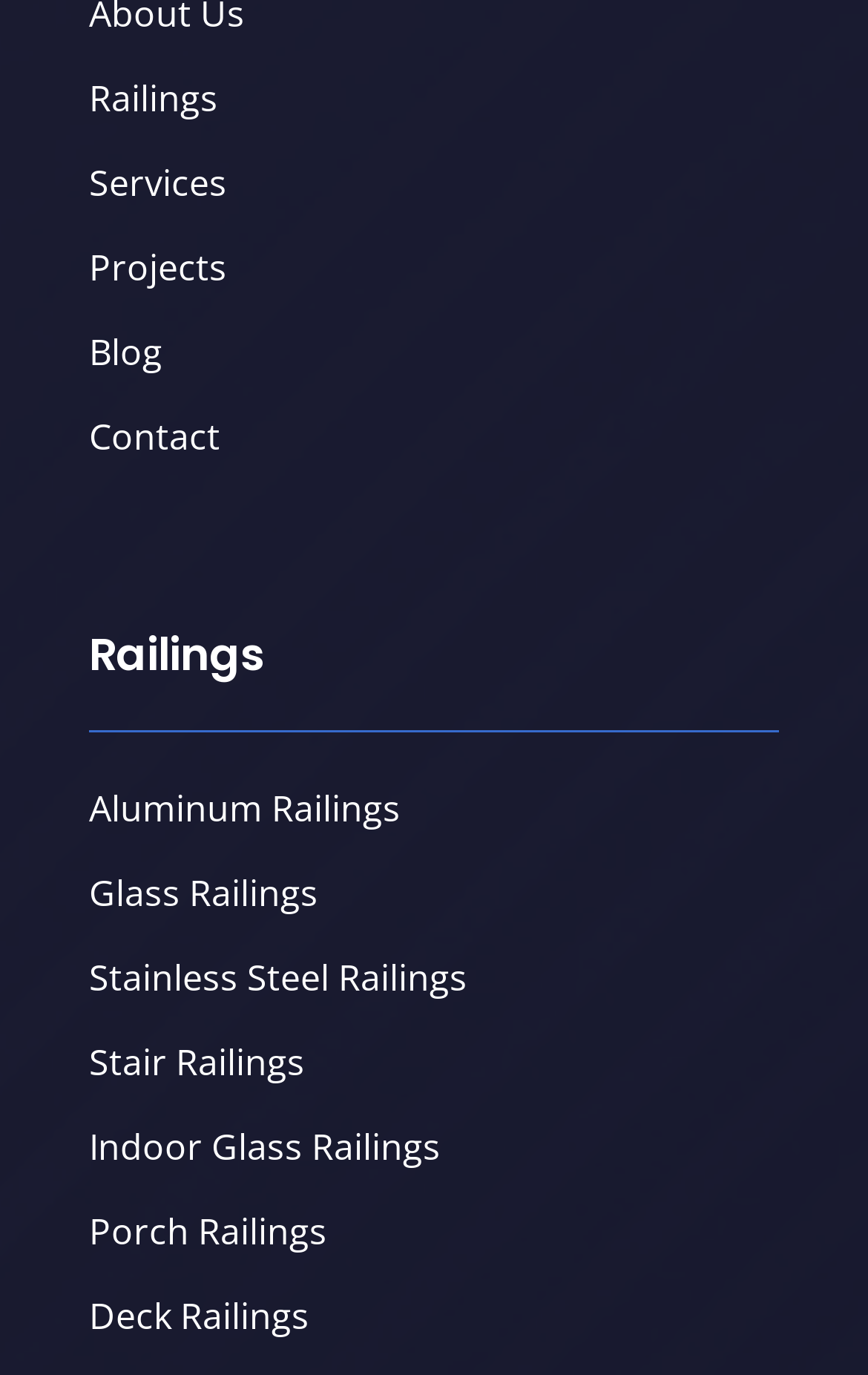Could you specify the bounding box coordinates for the clickable section to complete the following instruction: "go to Contact"?

[0.103, 0.299, 0.254, 0.335]